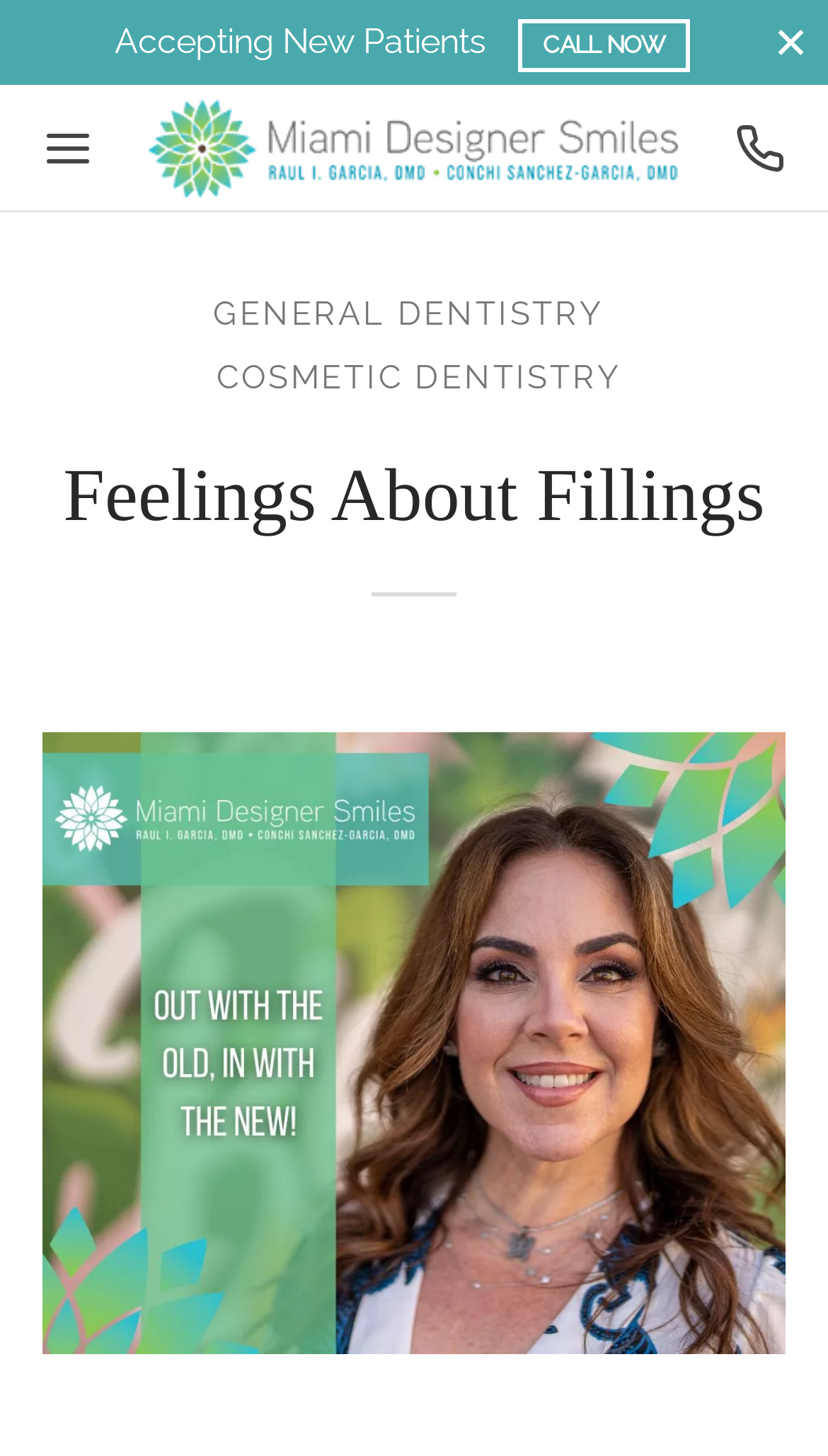Provide a thorough description of the webpage you see.

The webpage is about "Feelings About Fillings" and appears to be a dental clinic's website, specifically Miami Designer Smiles. At the top, there is a complementary section that spans the entire width of the page. Within this section, there is a static text "Accepting New Patients" on the left, a "CALL NOW" link in the middle, and a "Close" button on the right. 

Below this section, there is a "Menu" button on the left, accompanied by a small image. On the right side of the "Menu" button, there is a link to "Miami Designer Smiles" with an associated image. 

On the top-right corner, there is another link with an image. 

The main content of the webpage is divided into sections. The first section is a header that spans the entire width of the page. Within this header, there are links to "GENERAL DENTISTRY" and "COSMETIC DENTISTRY" on the left, and a heading "Feelings About Fillings" on the right. 

Below the header, there is a large image related to fillings, which occupies most of the page's width.